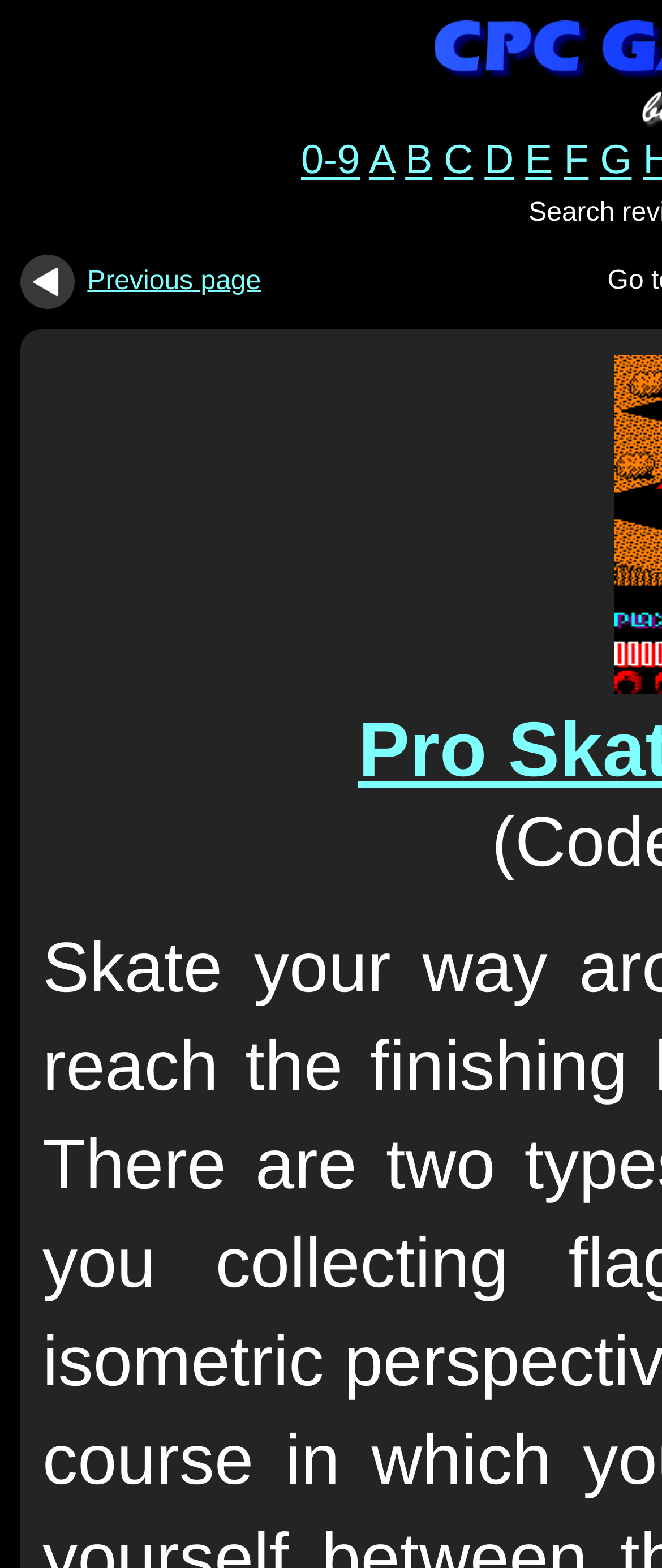Identify the bounding box coordinates of the clickable region necessary to fulfill the following instruction: "view previous page". The bounding box coordinates should be four float numbers between 0 and 1, i.e., [left, top, right, bottom].

[0.132, 0.17, 0.394, 0.188]